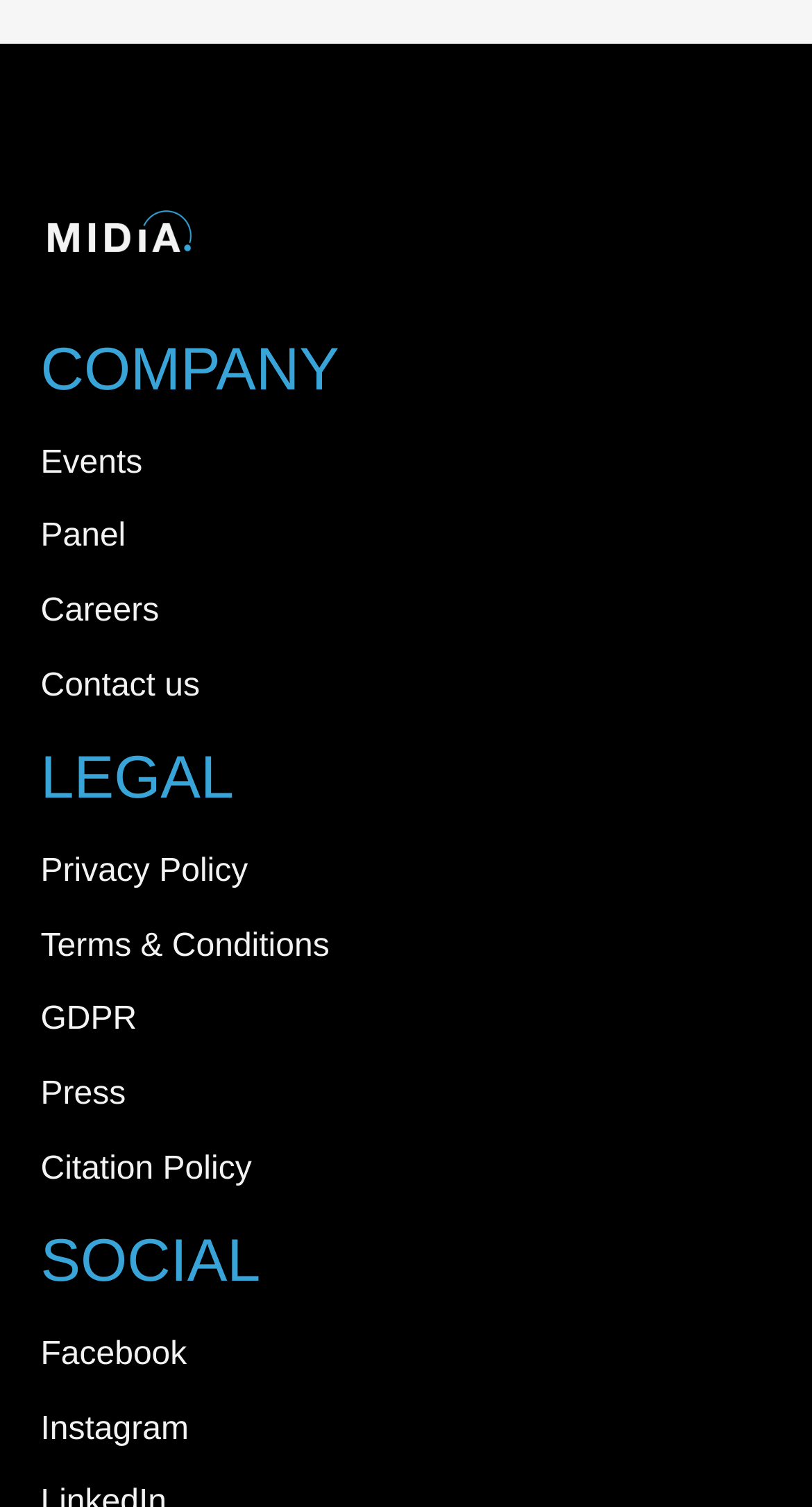Please provide a brief answer to the question using only one word or phrase: 
How many links are under the 'COMPANY' heading?

4